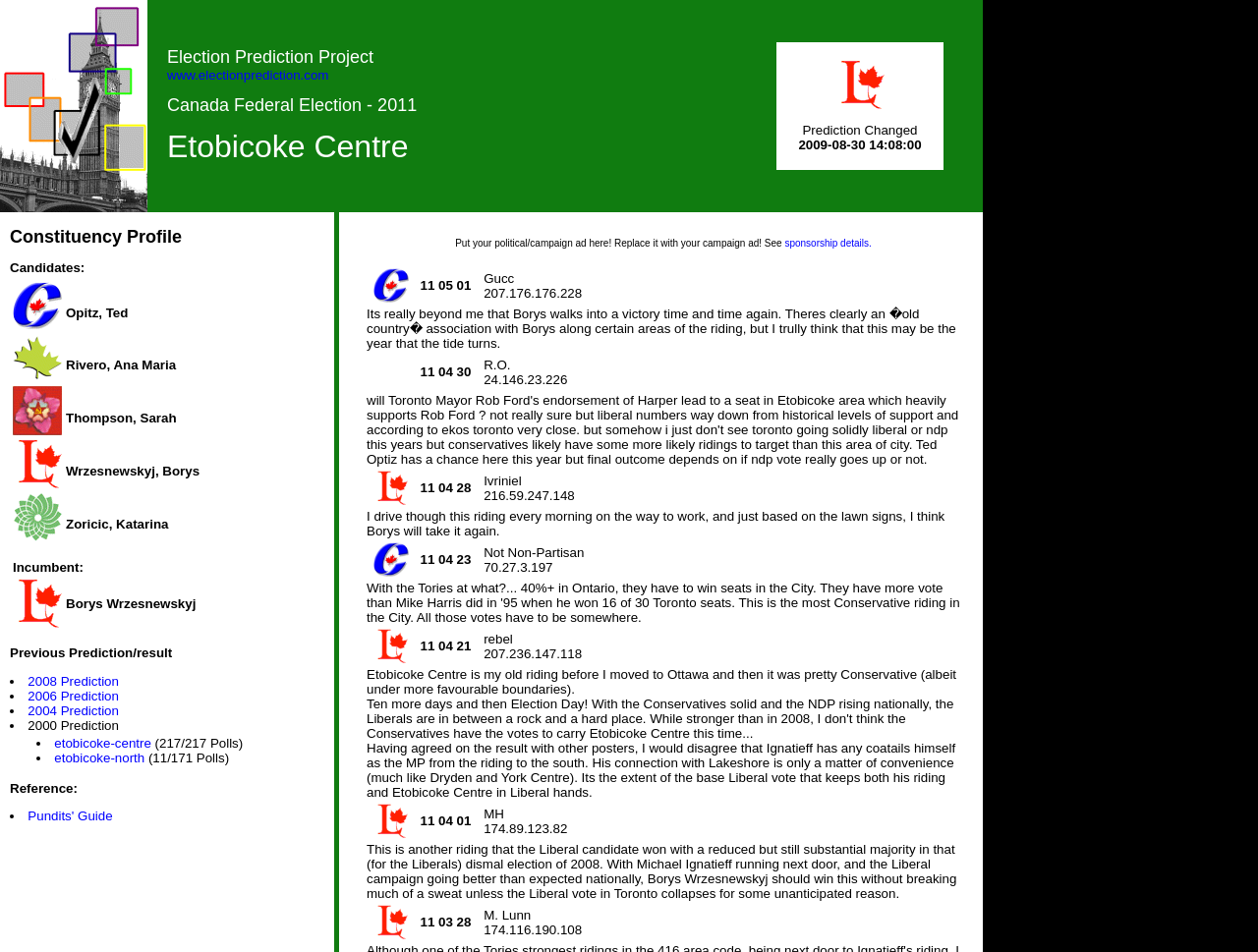Can you determine the bounding box coordinates of the area that needs to be clicked to fulfill the following instruction: "Go to the Home page"?

None